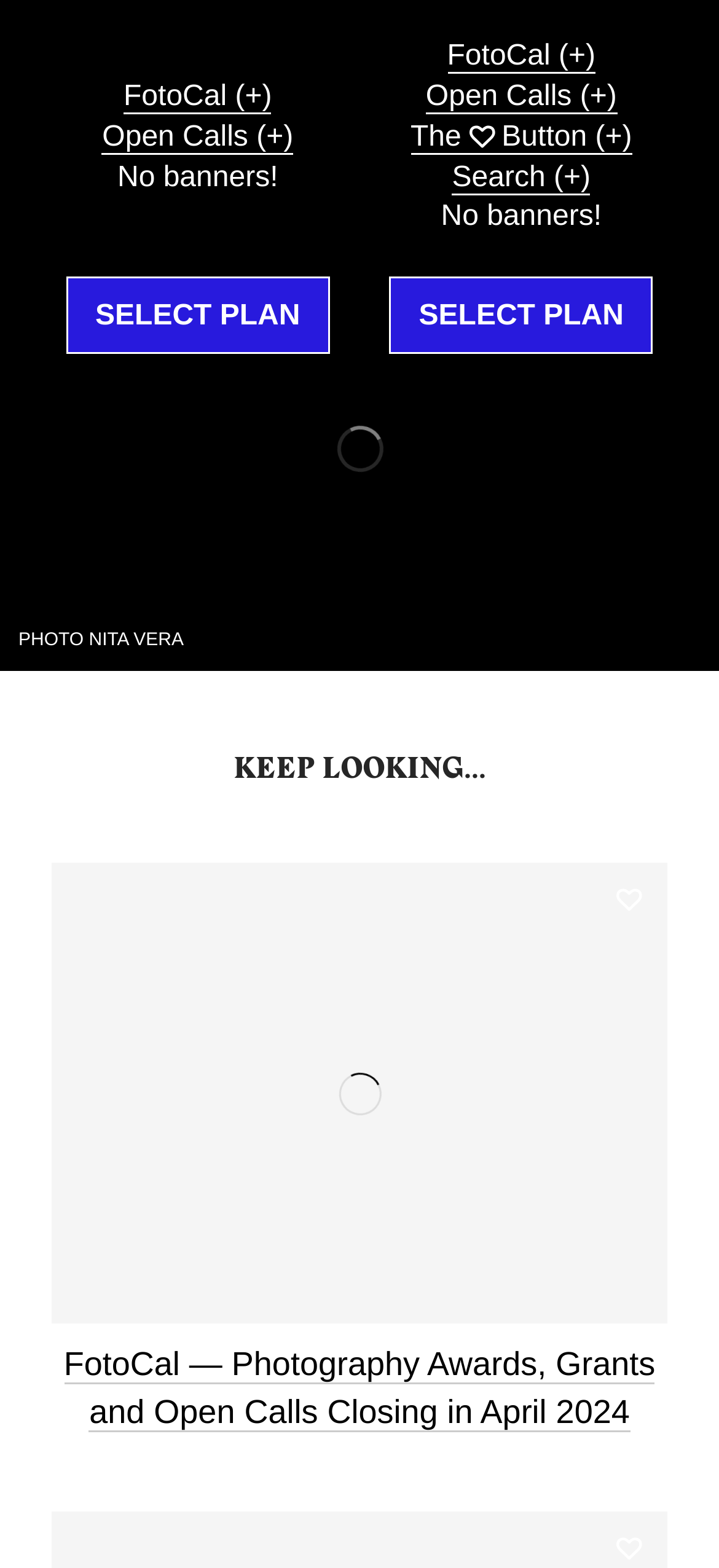Please locate the bounding box coordinates of the element that should be clicked to complete the given instruction: "click the button".

[0.833, 0.556, 0.915, 0.594]